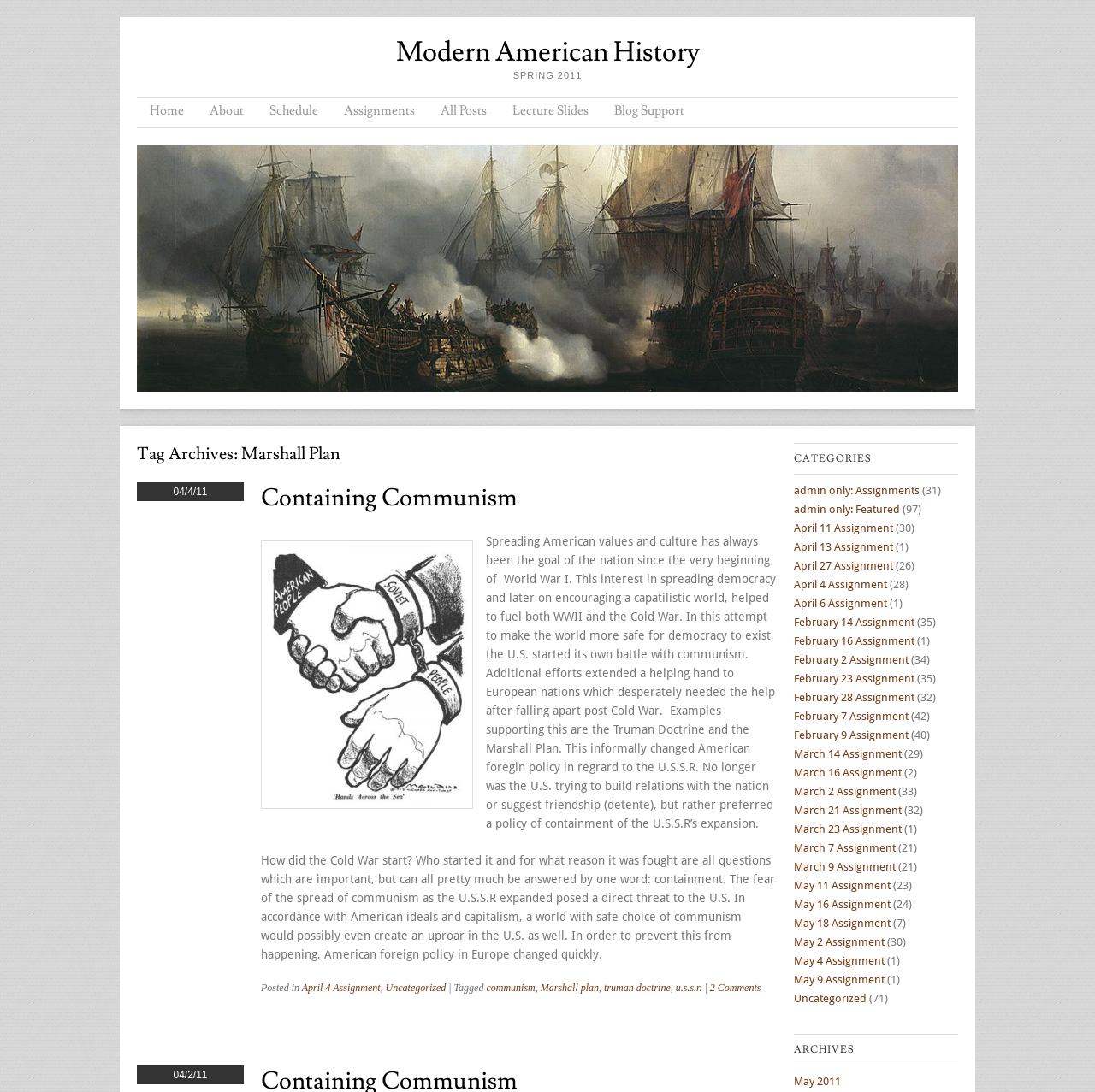Kindly determine the bounding box coordinates for the clickable area to achieve the given instruction: "Click on the 'April 4 Assignment' link".

[0.276, 0.899, 0.347, 0.91]